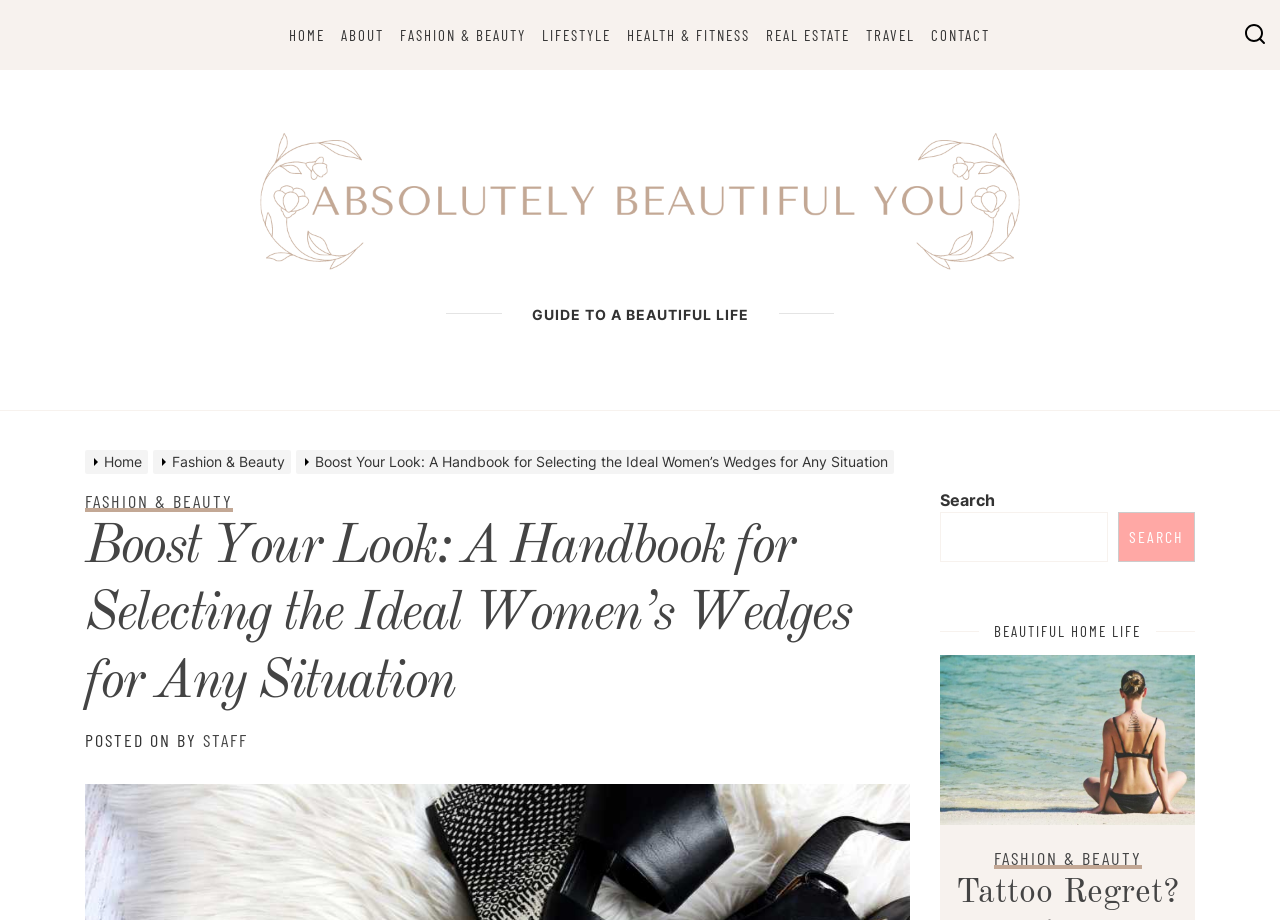Given the description of the UI element: "Travel", predict the bounding box coordinates in the form of [left, top, right, bottom], with each value being a float between 0 and 1.

[0.677, 0.028, 0.715, 0.048]